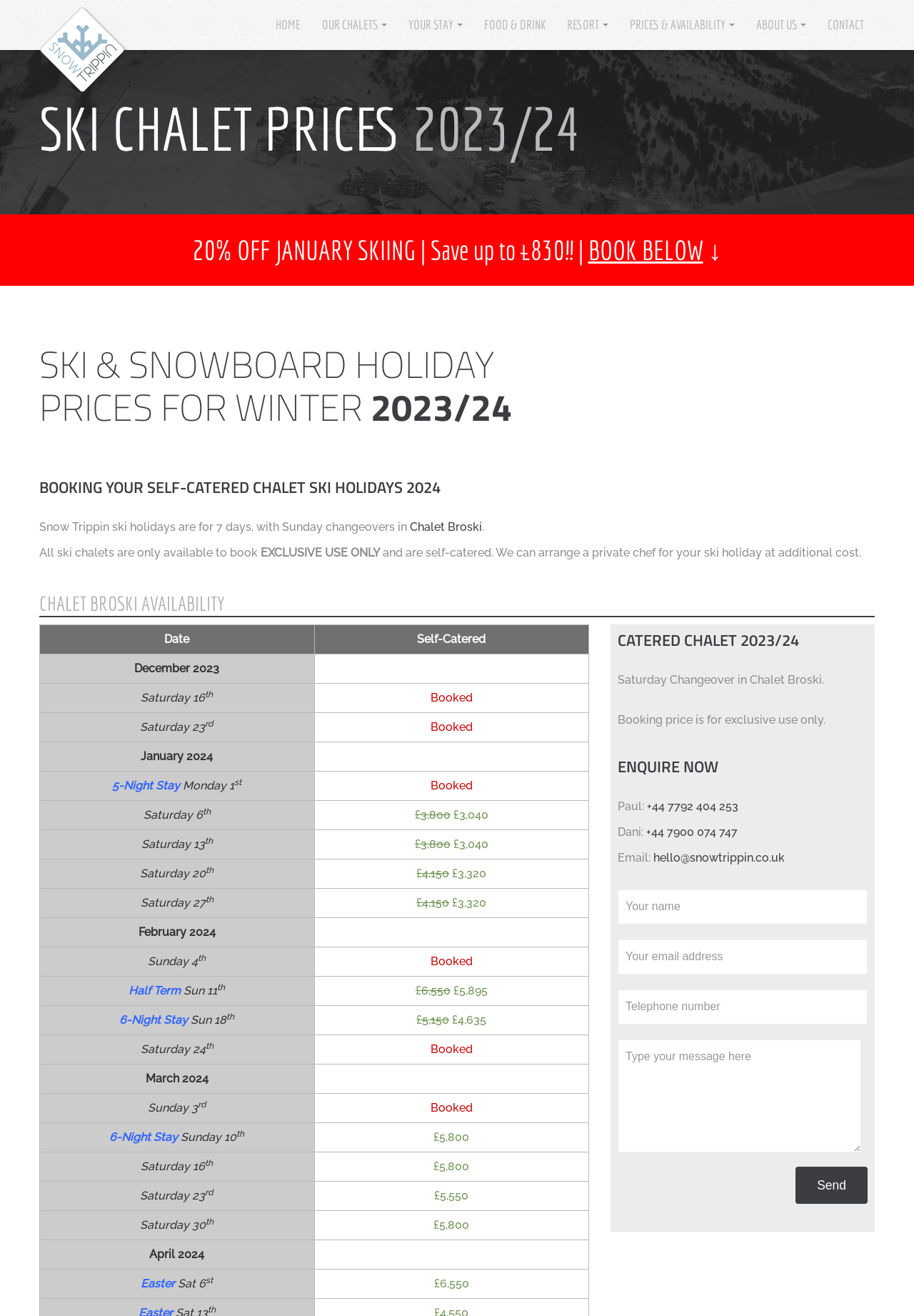Please identify the bounding box coordinates of the clickable region that I should interact with to perform the following instruction: "Book the 'Saturday 6th' chalet". The coordinates should be expressed as four float numbers between 0 and 1, i.e., [left, top, right, bottom].

[0.043, 0.608, 0.644, 0.631]